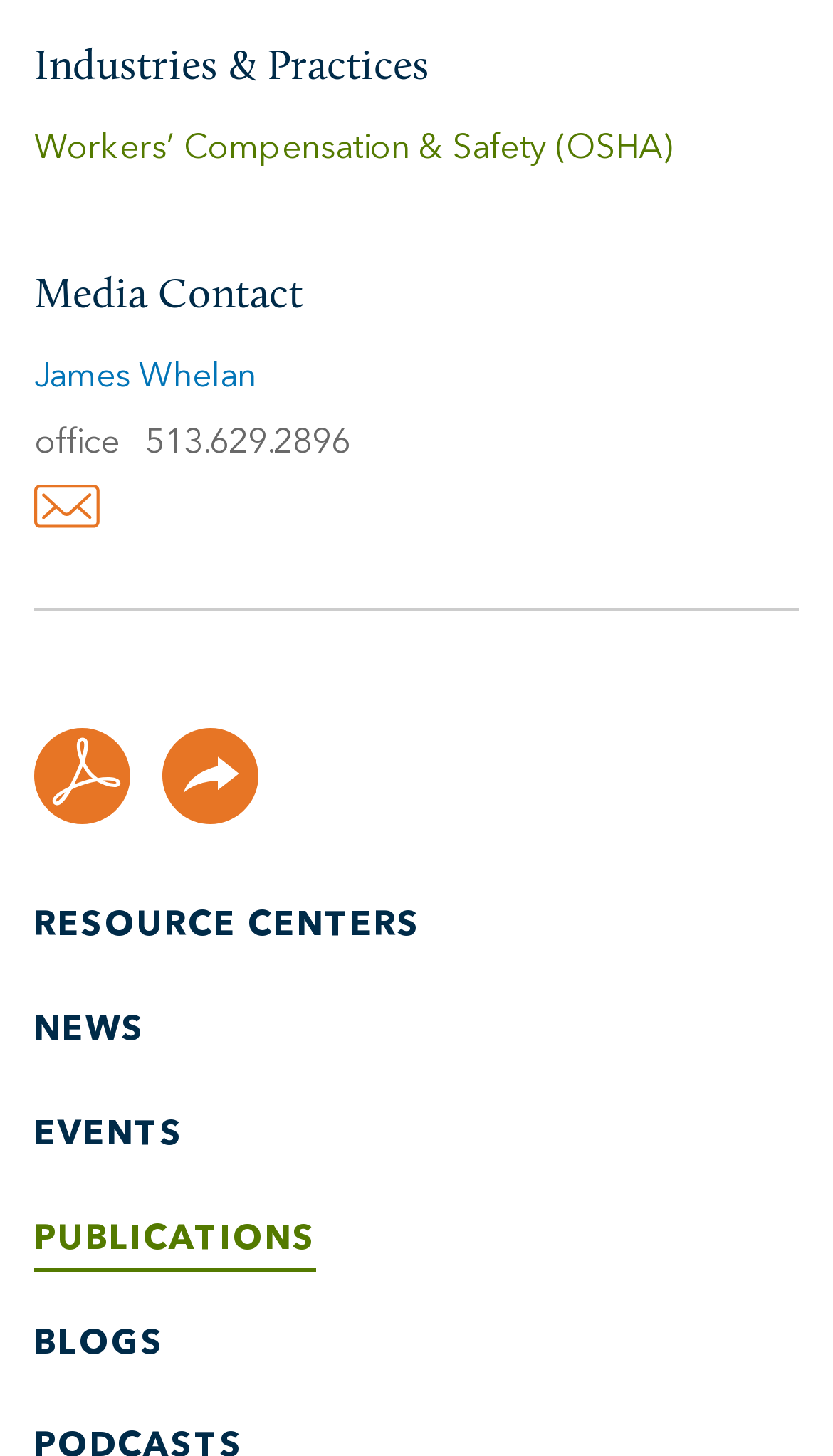Identify the bounding box coordinates of the section to be clicked to complete the task described by the following instruction: "Visit the RESOURCE CENTERS page". The coordinates should be four float numbers between 0 and 1, formatted as [left, top, right, bottom].

[0.041, 0.625, 0.505, 0.649]